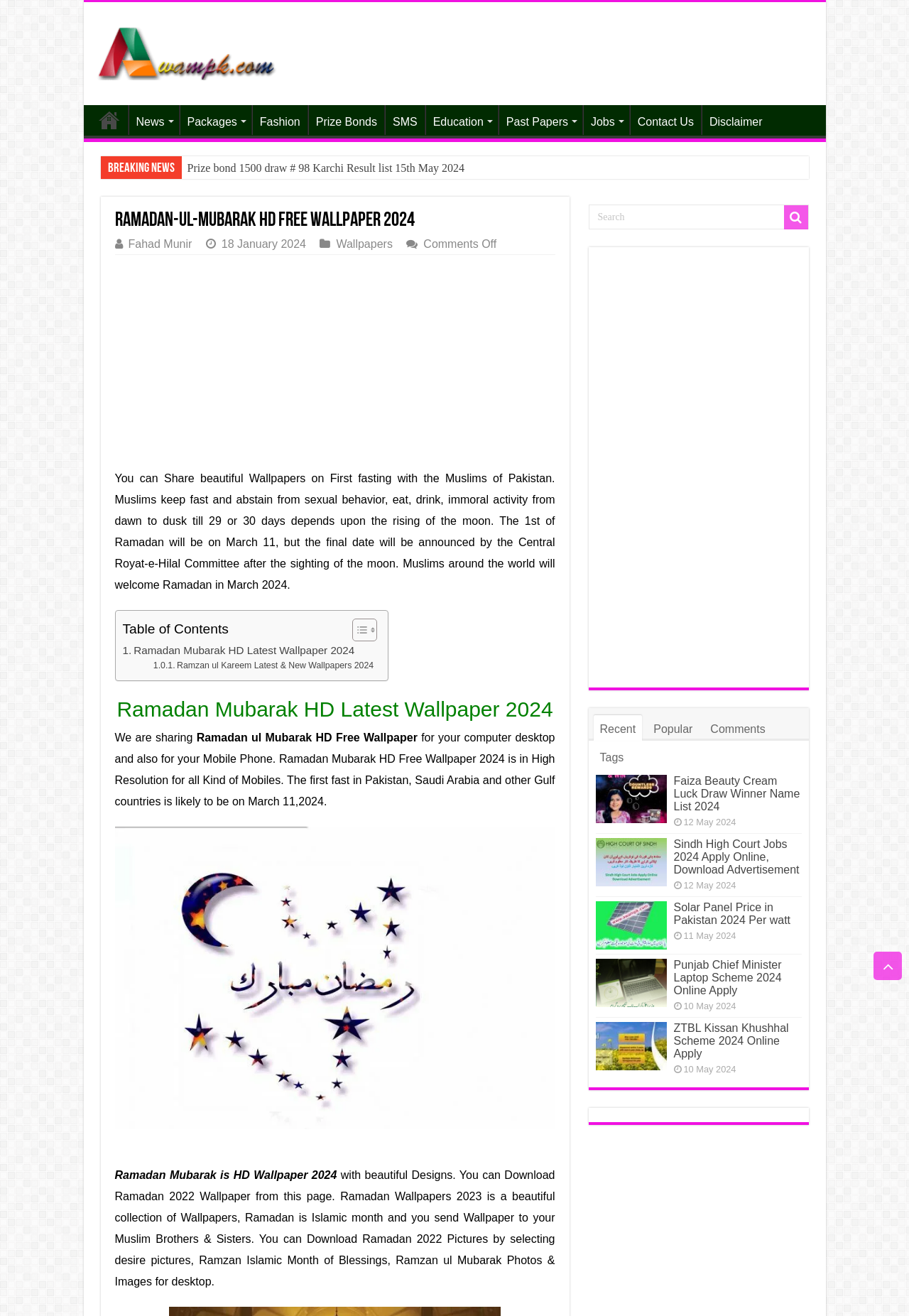What is the resolution of the wallpapers shared on this webpage?
Provide an in-depth and detailed explanation in response to the question.

According to the webpage, the Ramadan Mubarak HD Free Wallpaper 2024 is in High Resolution for all kinds of mobiles, which suggests that the resolution of the wallpapers shared on this webpage is high.